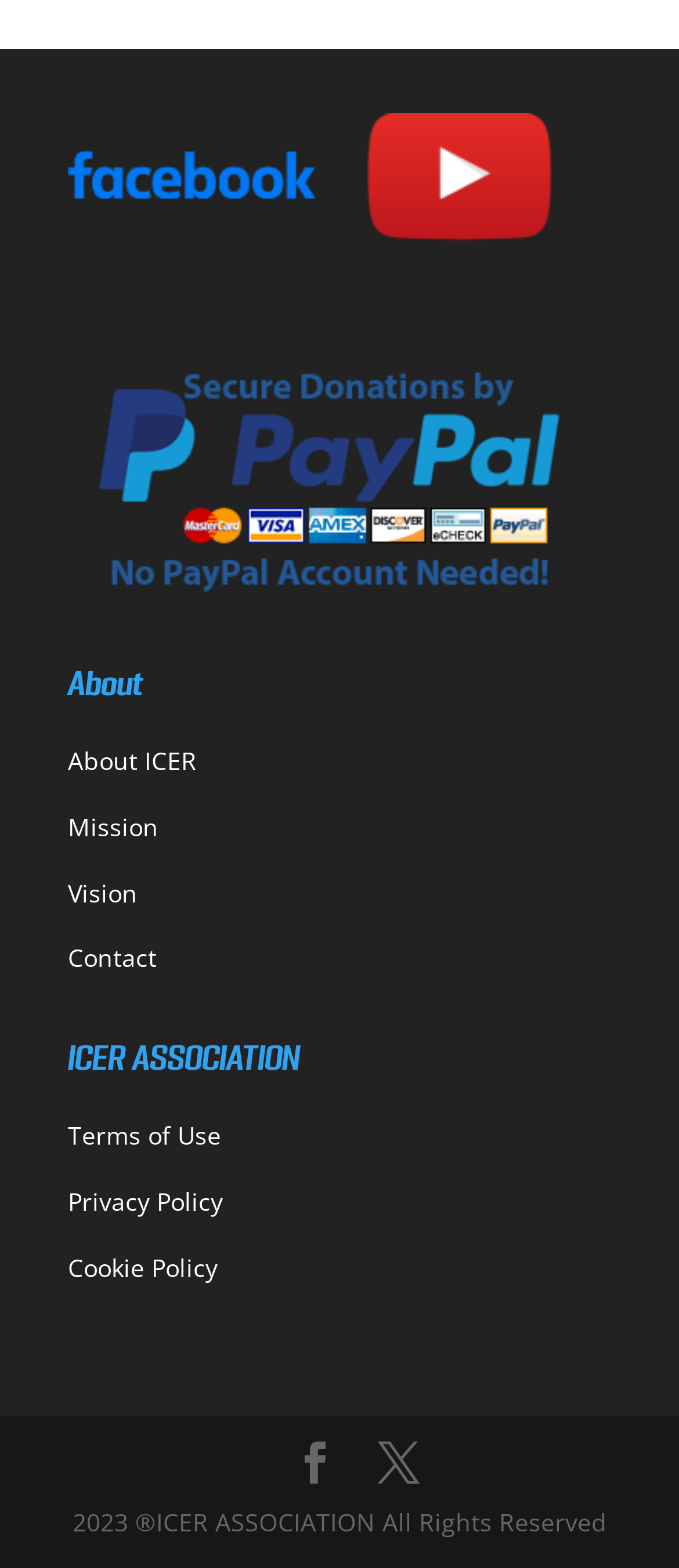Provide your answer in a single word or phrase: 
How many links are in the top section?

3